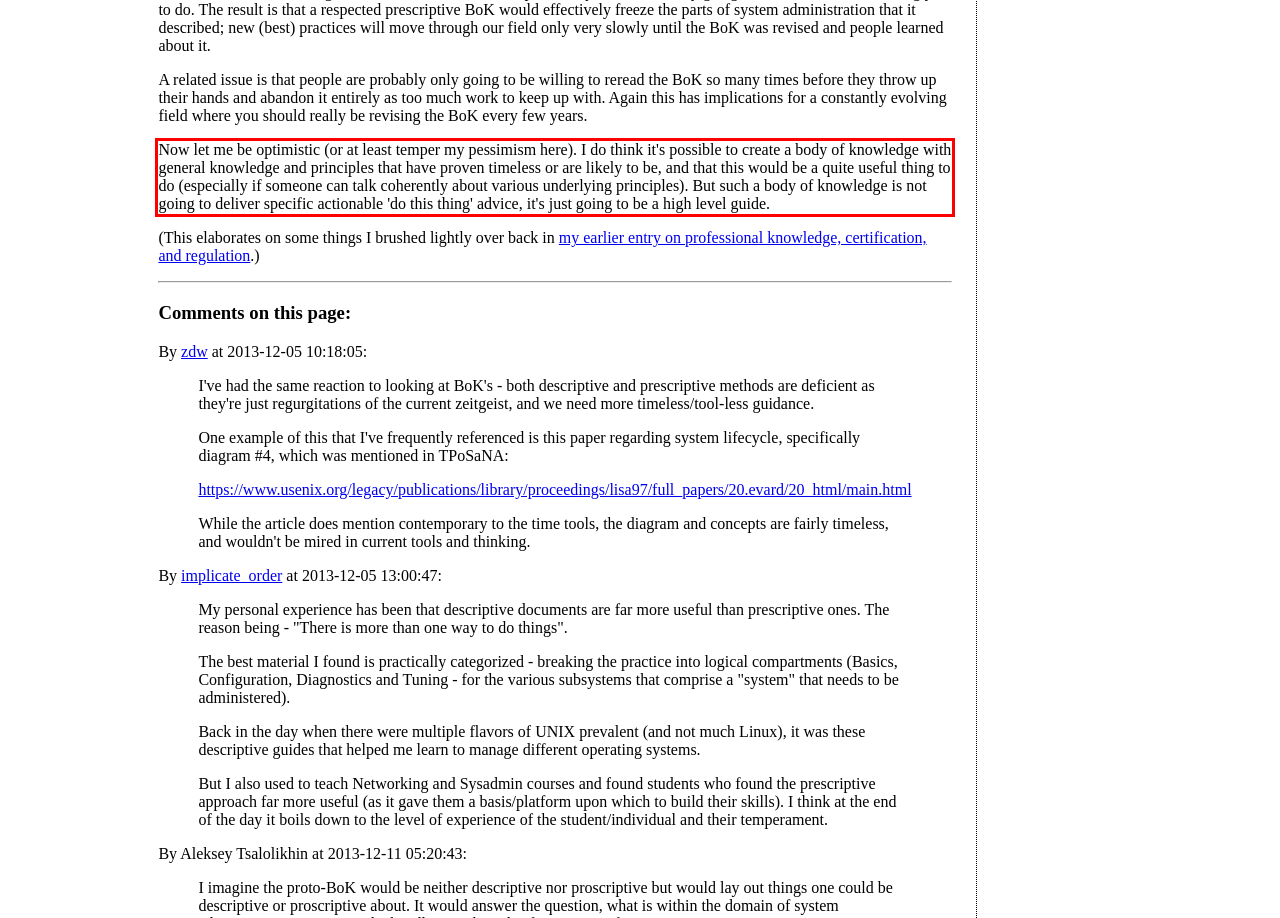Analyze the webpage screenshot and use OCR to recognize the text content in the red bounding box.

Now let me be optimistic (or at least temper my pessimism here). I do think it's possible to create a body of knowledge with general knowledge and principles that have proven timeless or are likely to be, and that this would be a quite useful thing to do (especially if someone can talk coherently about various underlying principles). But such a body of knowledge is not going to deliver specific actionable 'do this thing' advice, it's just going to be a high level guide.